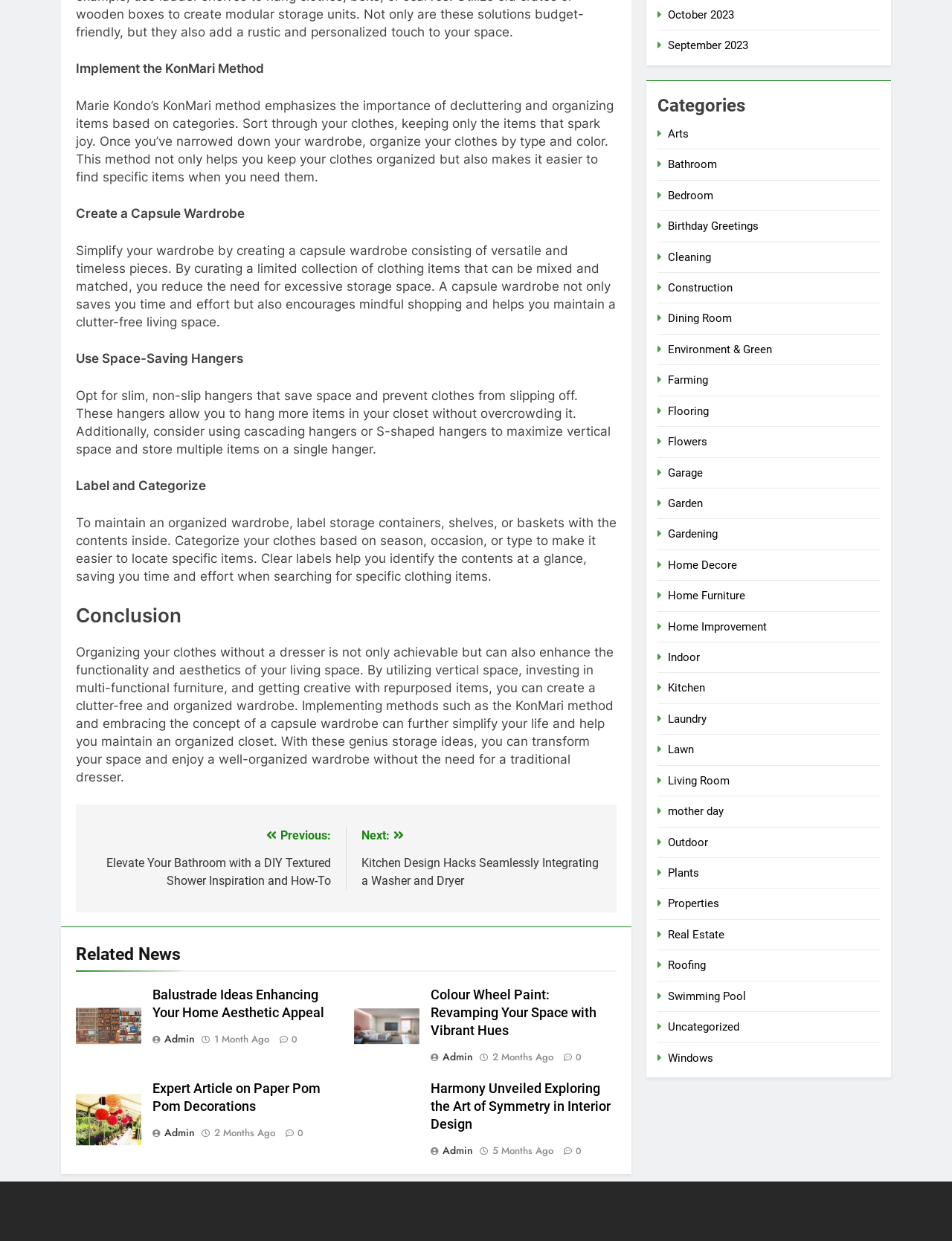What is the purpose of using cascading hangers?
Based on the image, provide a one-word or brief-phrase response.

Maximize vertical space